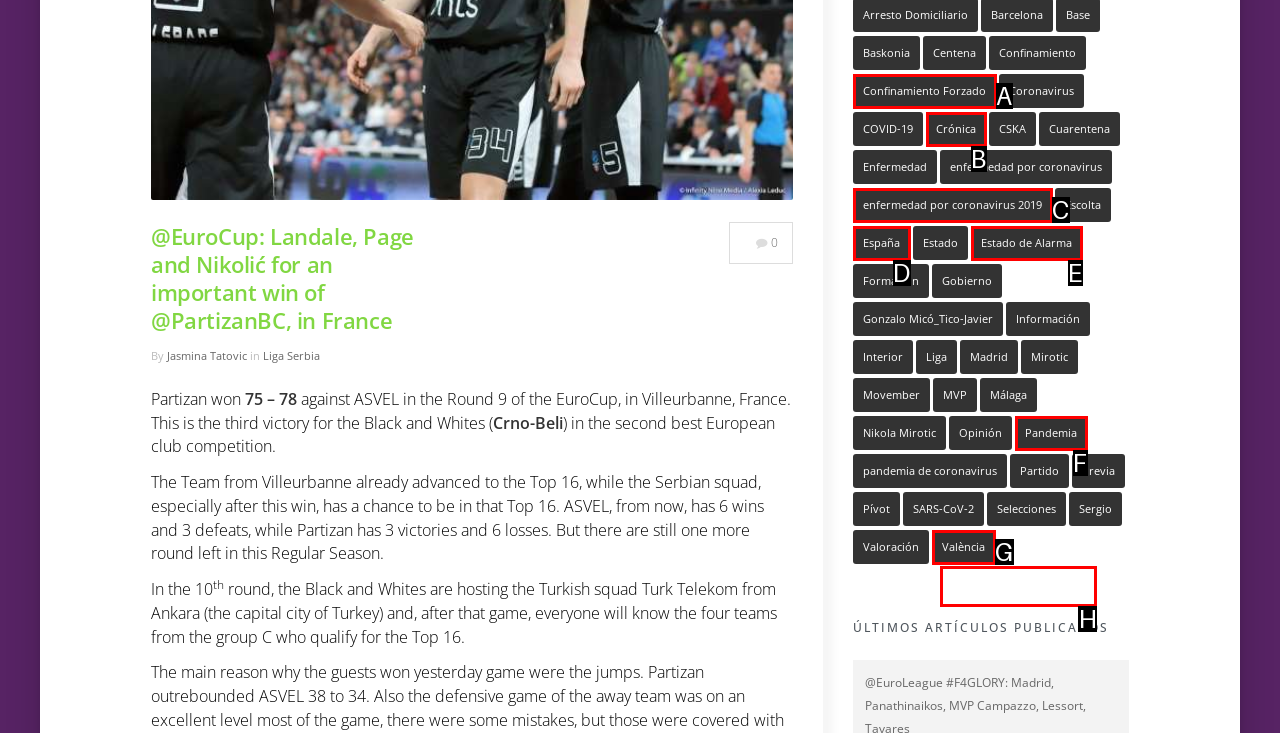Match the element description: Confinamiento Forzado to the correct HTML element. Answer with the letter of the selected option.

A